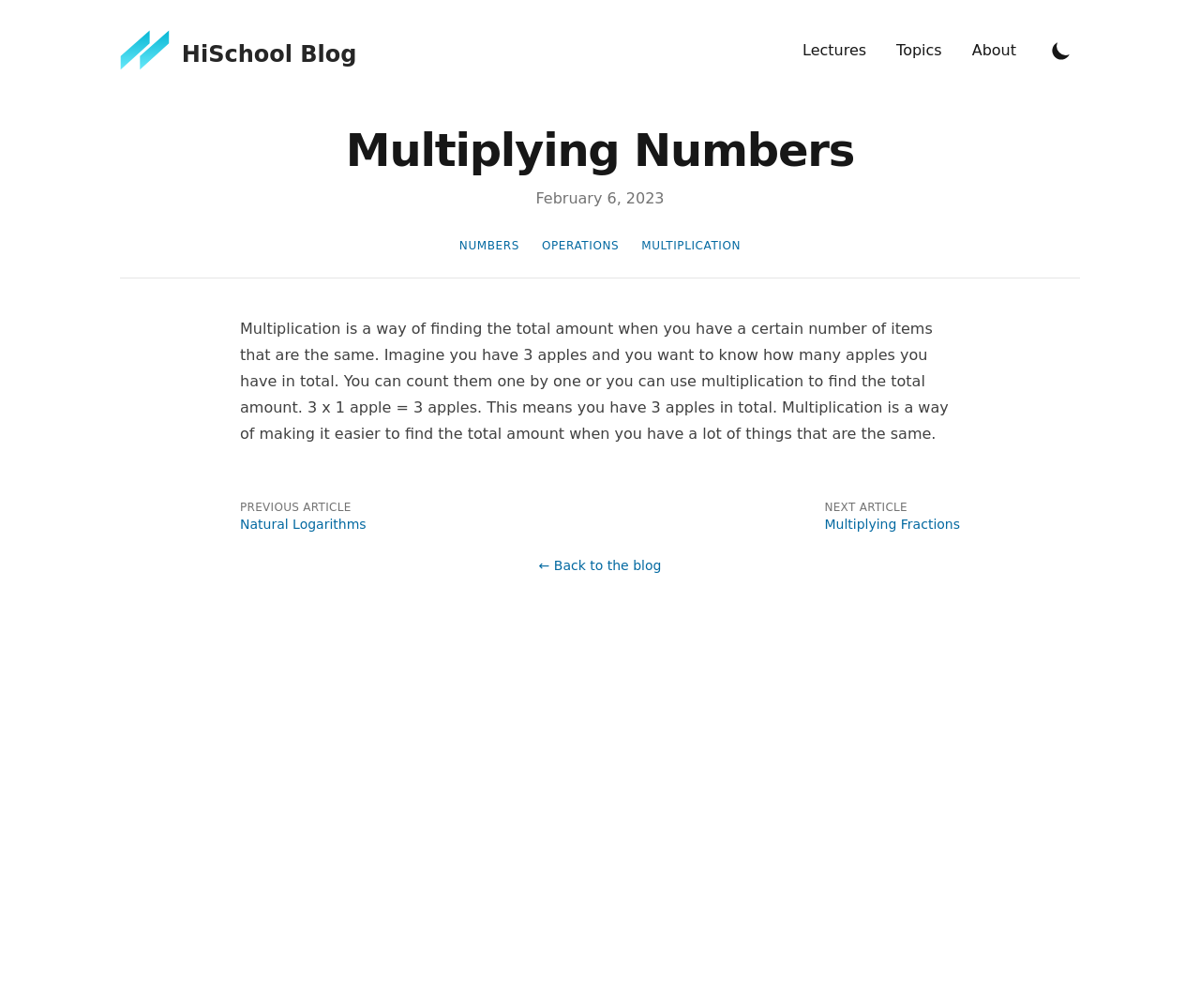Please determine the bounding box coordinates for the UI element described as: "name="query" placeholder="Check any website now"".

None